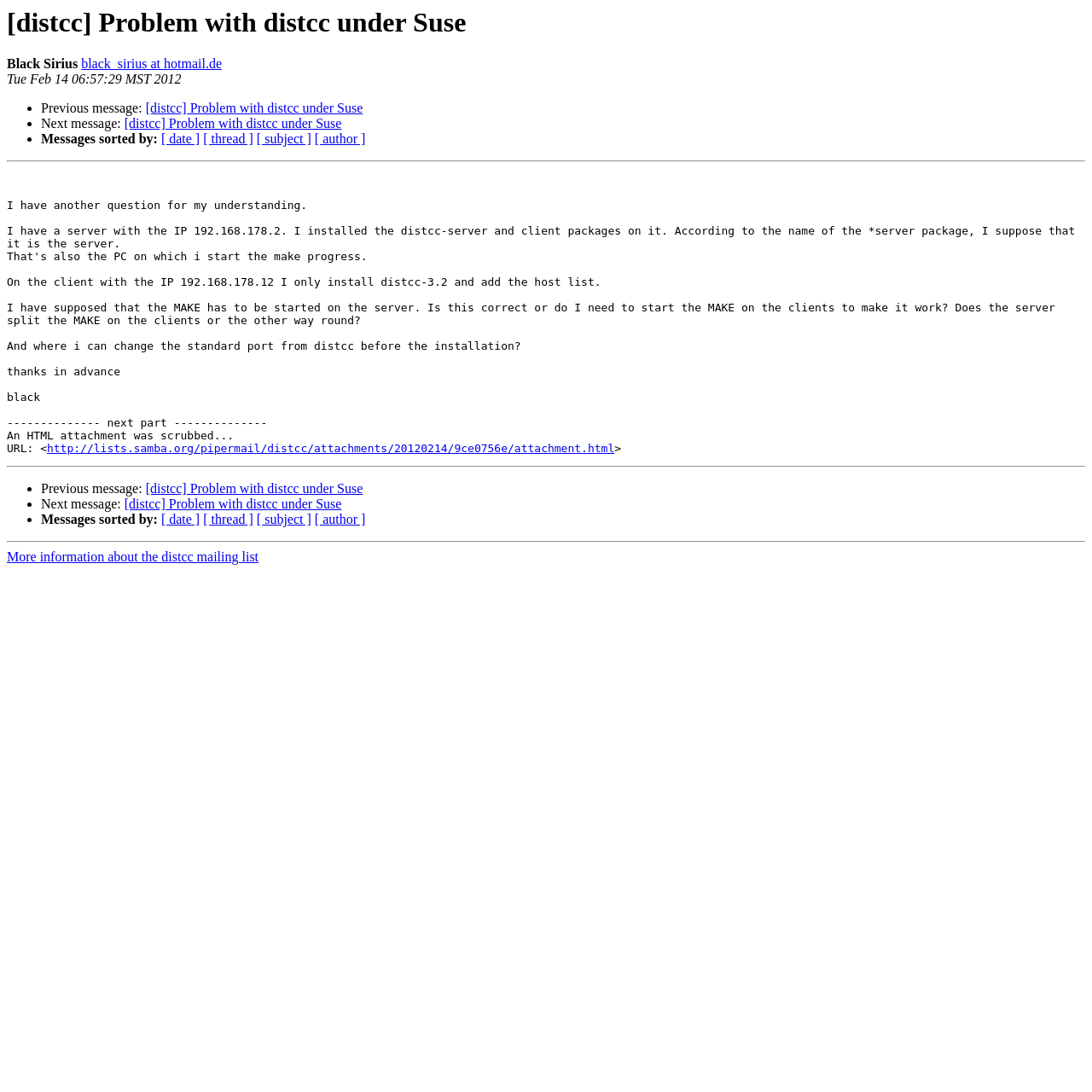Identify the bounding box coordinates for the element you need to click to achieve the following task: "View previous message". Provide the bounding box coordinates as four float numbers between 0 and 1, in the form [left, top, right, bottom].

[0.038, 0.093, 0.133, 0.106]